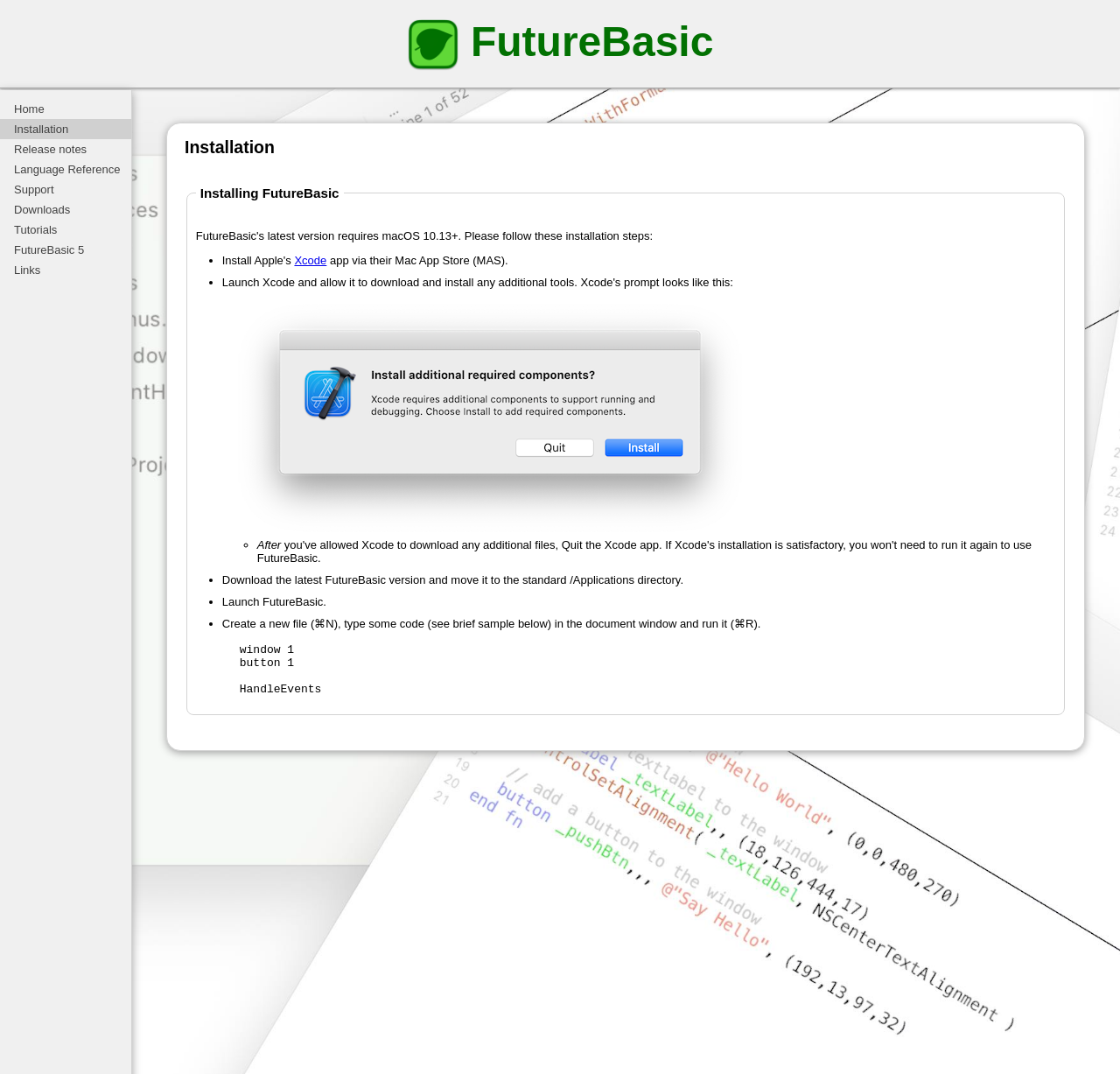Please determine the bounding box coordinates of the clickable area required to carry out the following instruction: "Click the Downloads link". The coordinates must be four float numbers between 0 and 1, represented as [left, top, right, bottom].

[0.0, 0.186, 0.136, 0.205]